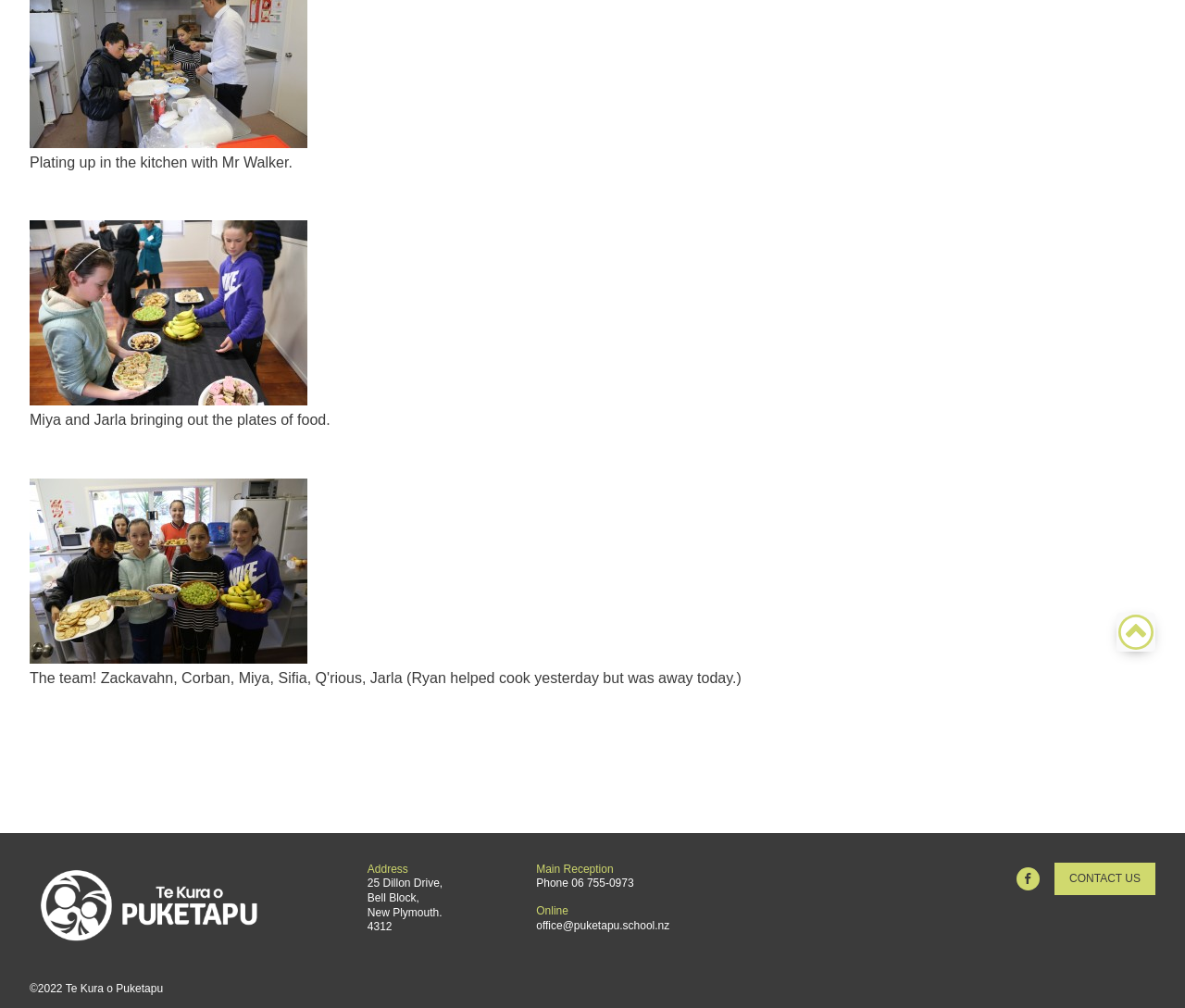Determine the bounding box coordinates for the HTML element described here: "Visit our Facebook".

[0.858, 0.86, 0.877, 0.883]